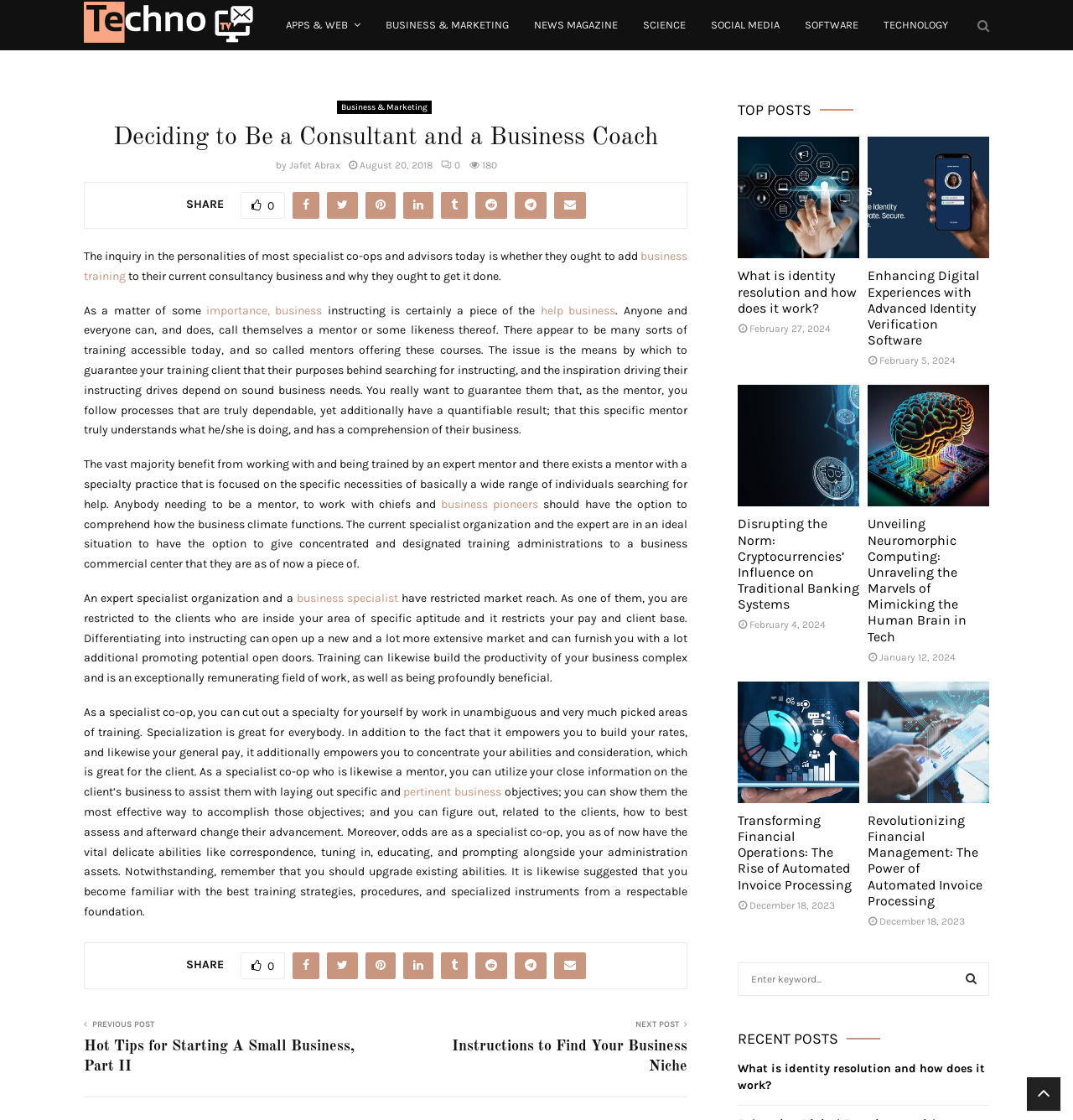Give the bounding box coordinates for the element described as: "Software".

[0.75, 0.0, 0.8, 0.045]